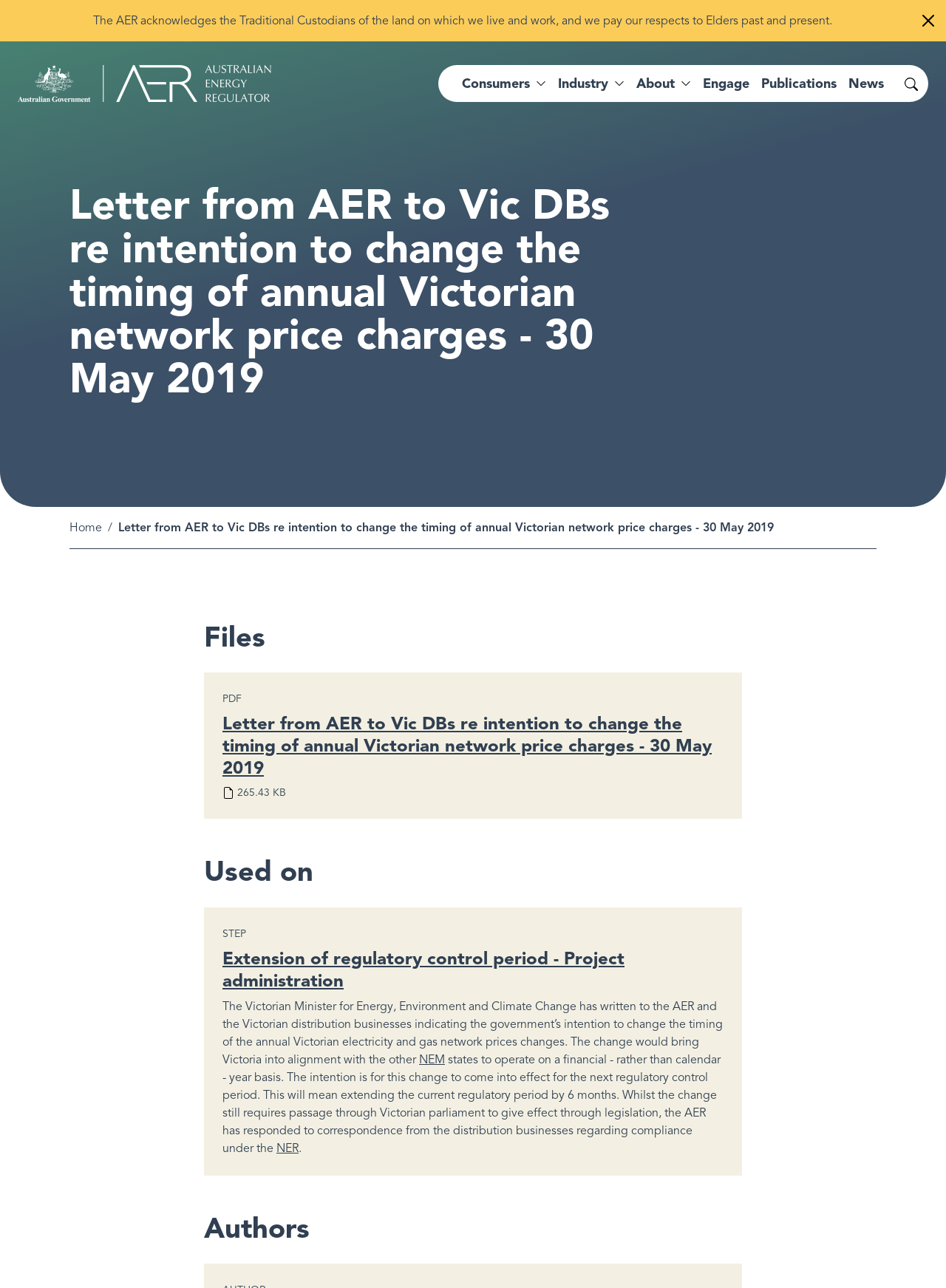Give a one-word or short phrase answer to this question: 
What is the name of the project mentioned in the 'Used on' section?

Extension of regulatory control period - Project administration